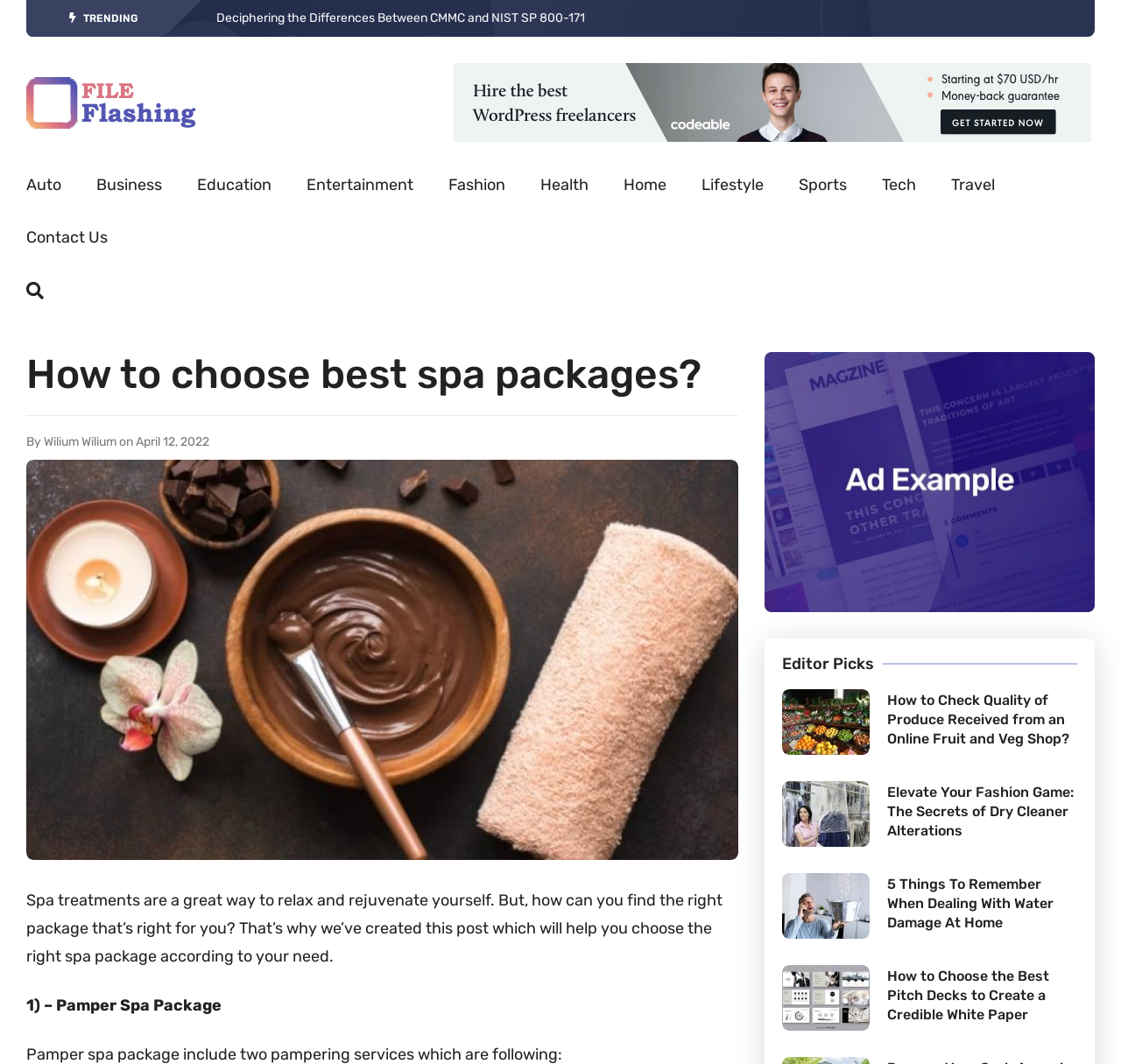Specify the bounding box coordinates of the element's area that should be clicked to execute the given instruction: "Read the article by Wilium Wilium". The coordinates should be four float numbers between 0 and 1, i.e., [left, top, right, bottom].

[0.039, 0.408, 0.104, 0.422]